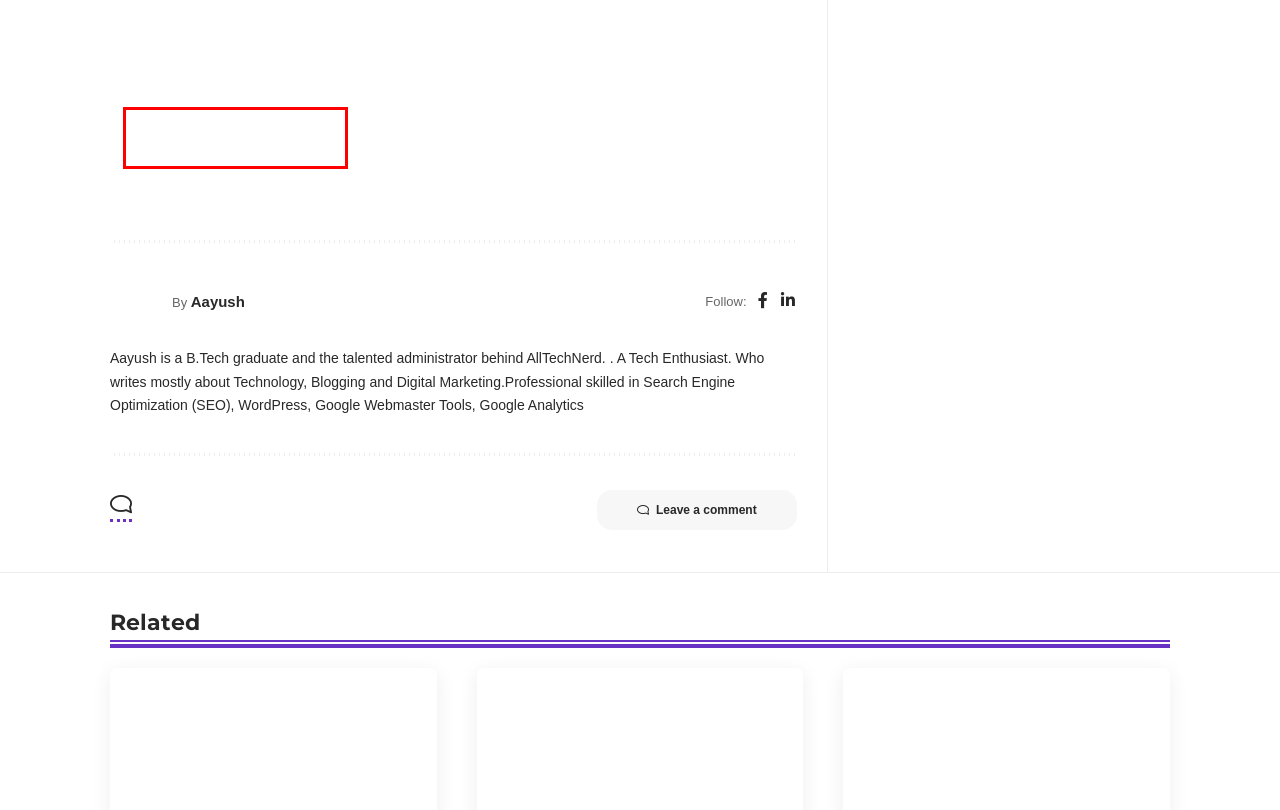You are presented with a screenshot of a webpage with a red bounding box. Select the webpage description that most closely matches the new webpage after clicking the element inside the red bounding box. The options are:
A. Contact Us | All Tech Nerd
B. Best Discord Alternatives To Try | All Tech Nerd
C. Microsoft Prioritizes Security, May Cut Legacy Support | All Tech Nerd
D. 8 Best Discord Music Bots 2024 | All Tech Nerd
E. Windows Archives | All Tech Nerd
F. Windows 11 Archives | All Tech Nerd
G. What is Discord? | All Tech Nerd
H. Aayush, Author at All Tech Nerd

B